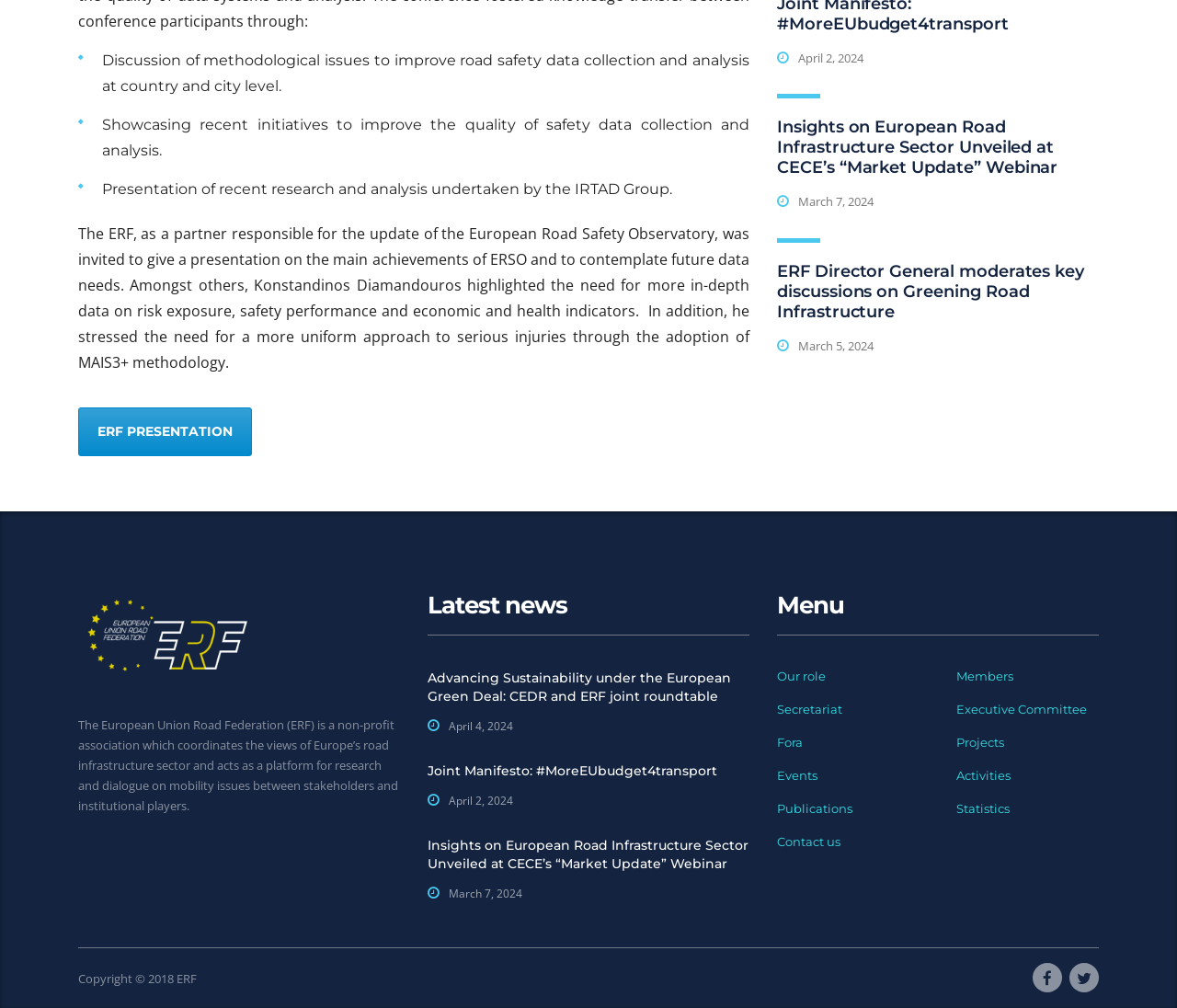Using the element description: "alt="ERF"", determine the bounding box coordinates. The coordinates should be in the format [left, top, right, bottom], with values between 0 and 1.

[0.066, 0.584, 0.216, 0.675]